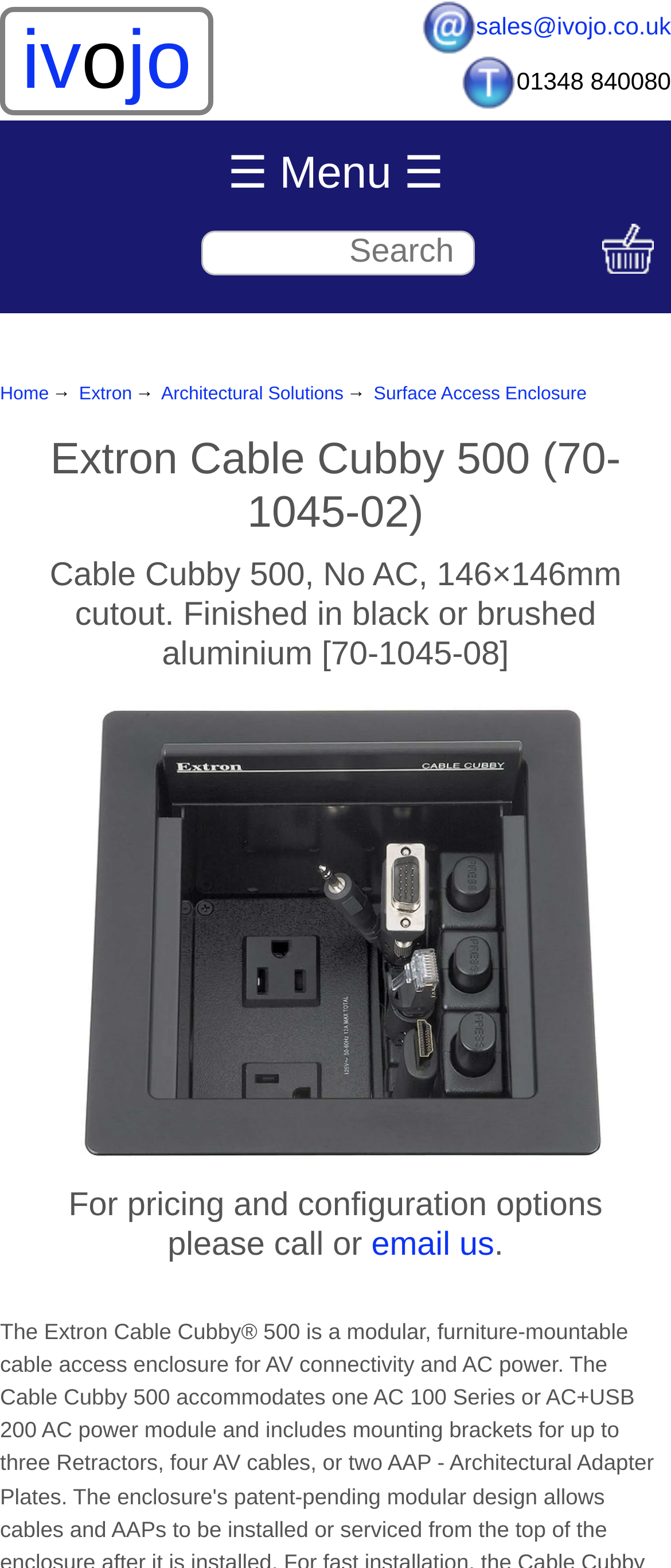Please determine the bounding box coordinates for the element that should be clicked to follow these instructions: "View shopping cart".

[0.898, 0.143, 0.98, 0.175]